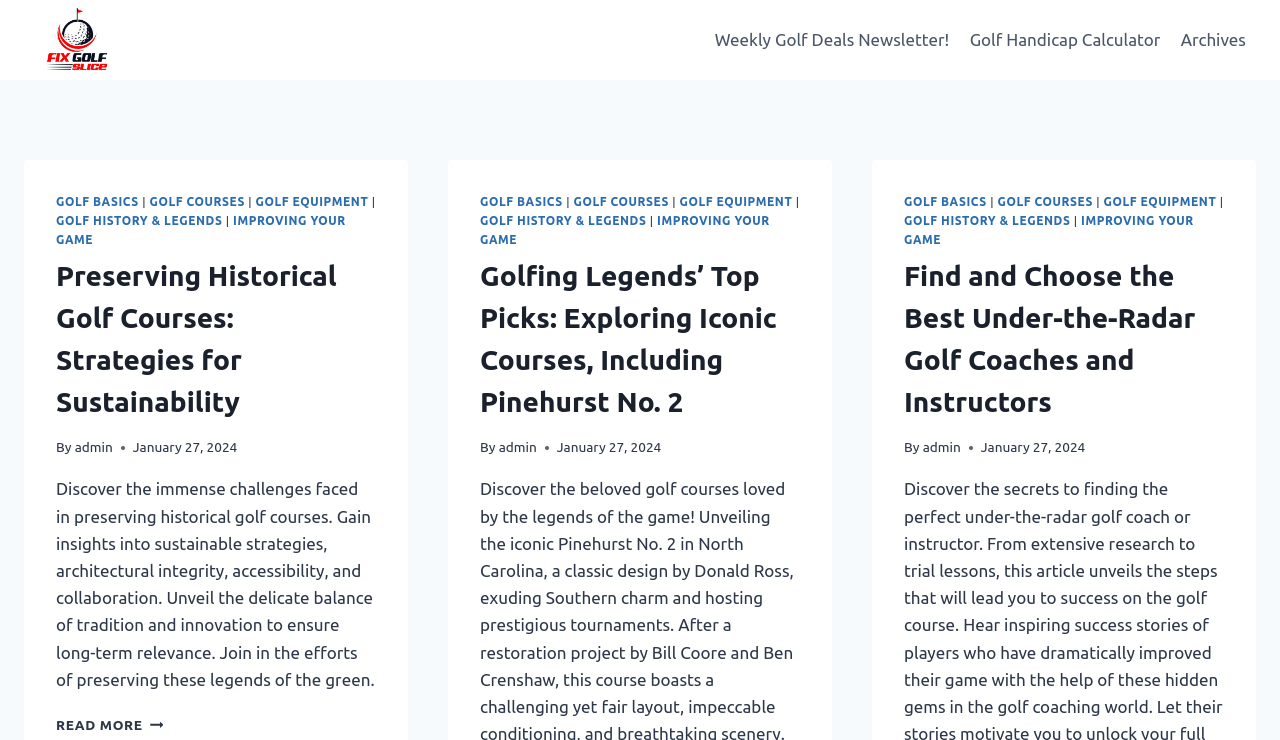Please specify the bounding box coordinates of the clickable region necessary for completing the following instruction: "Check the 'Weekly Golf Deals Newsletter!' link". The coordinates must consist of four float numbers between 0 and 1, i.e., [left, top, right, bottom].

[0.55, 0.022, 0.75, 0.086]